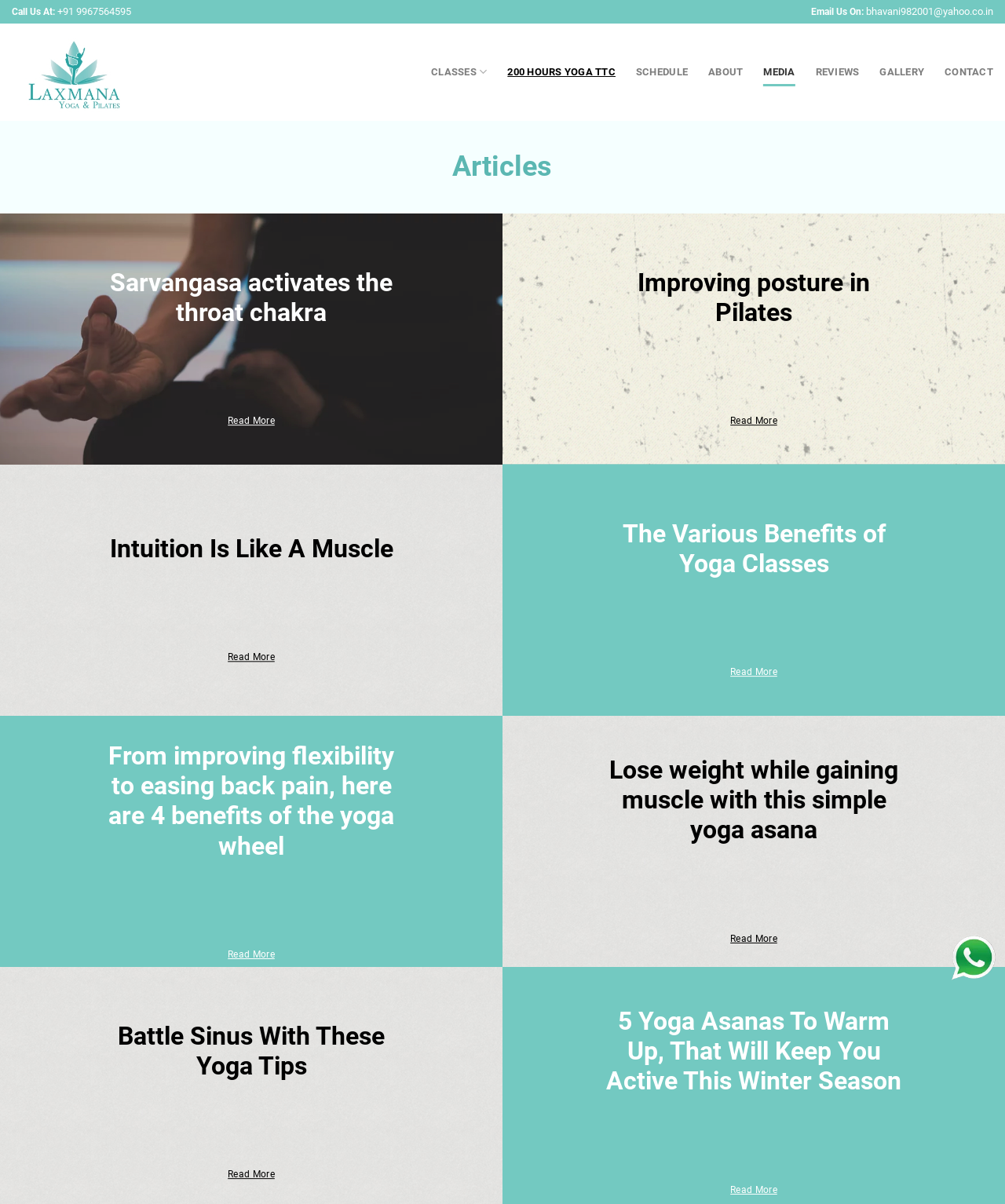Determine the bounding box coordinates of the region I should click to achieve the following instruction: "Read more about Sarvangasa activates the throat chakra". Ensure the bounding box coordinates are four float numbers between 0 and 1, i.e., [left, top, right, bottom].

[0.225, 0.342, 0.275, 0.358]